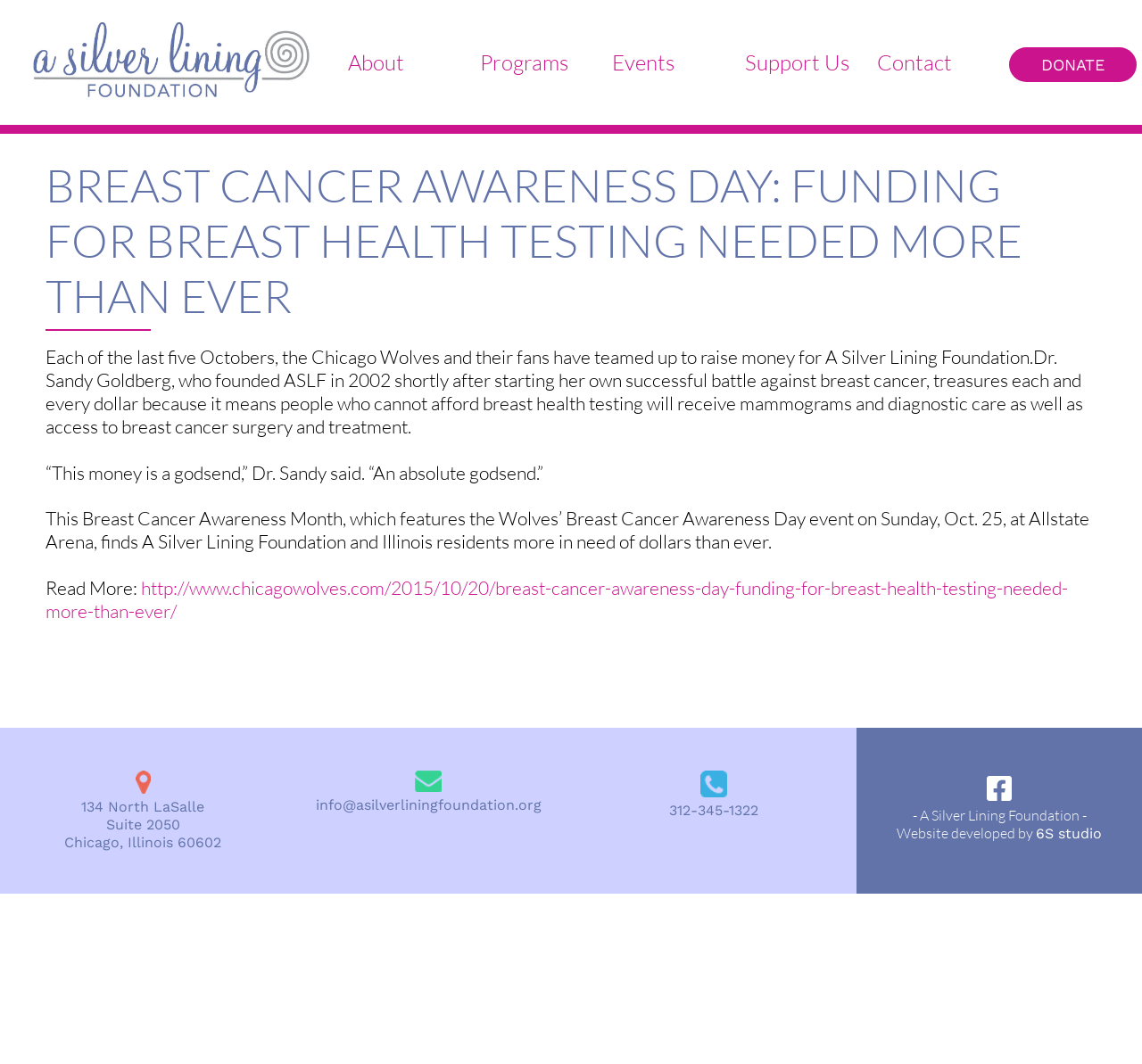Using the webpage screenshot, find the UI element described by Support Us. Provide the bounding box coordinates in the format (top-left x, top-left y, bottom-right x, bottom-right y), ensuring all values are floating point numbers between 0 and 1.

[0.652, 0.046, 0.743, 0.071]